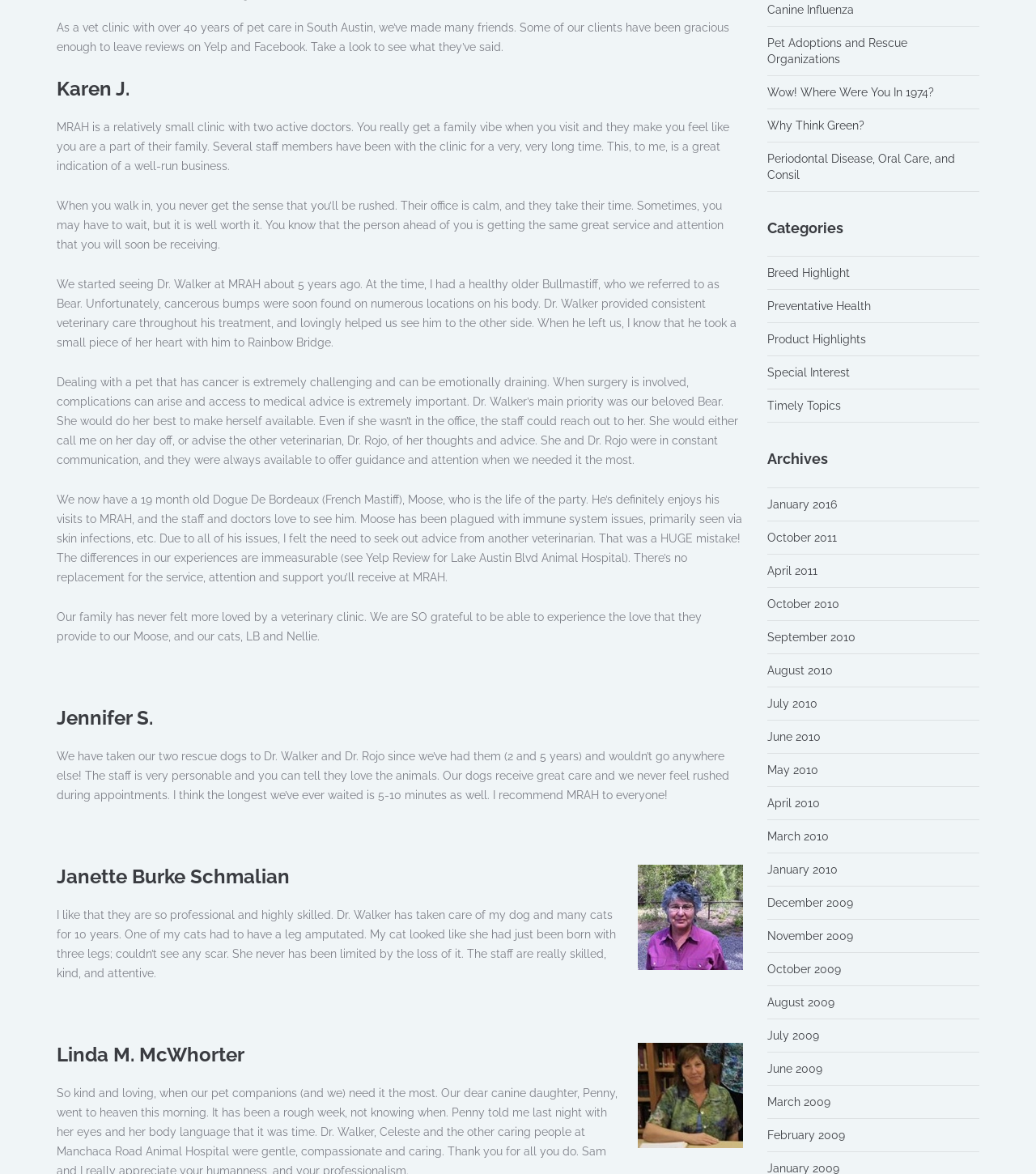Find the UI element described as: "parent_node: Search for: name="s"" and predict its bounding box coordinates. Ensure the coordinates are four float numbers between 0 and 1, [left, top, right, bottom].

None